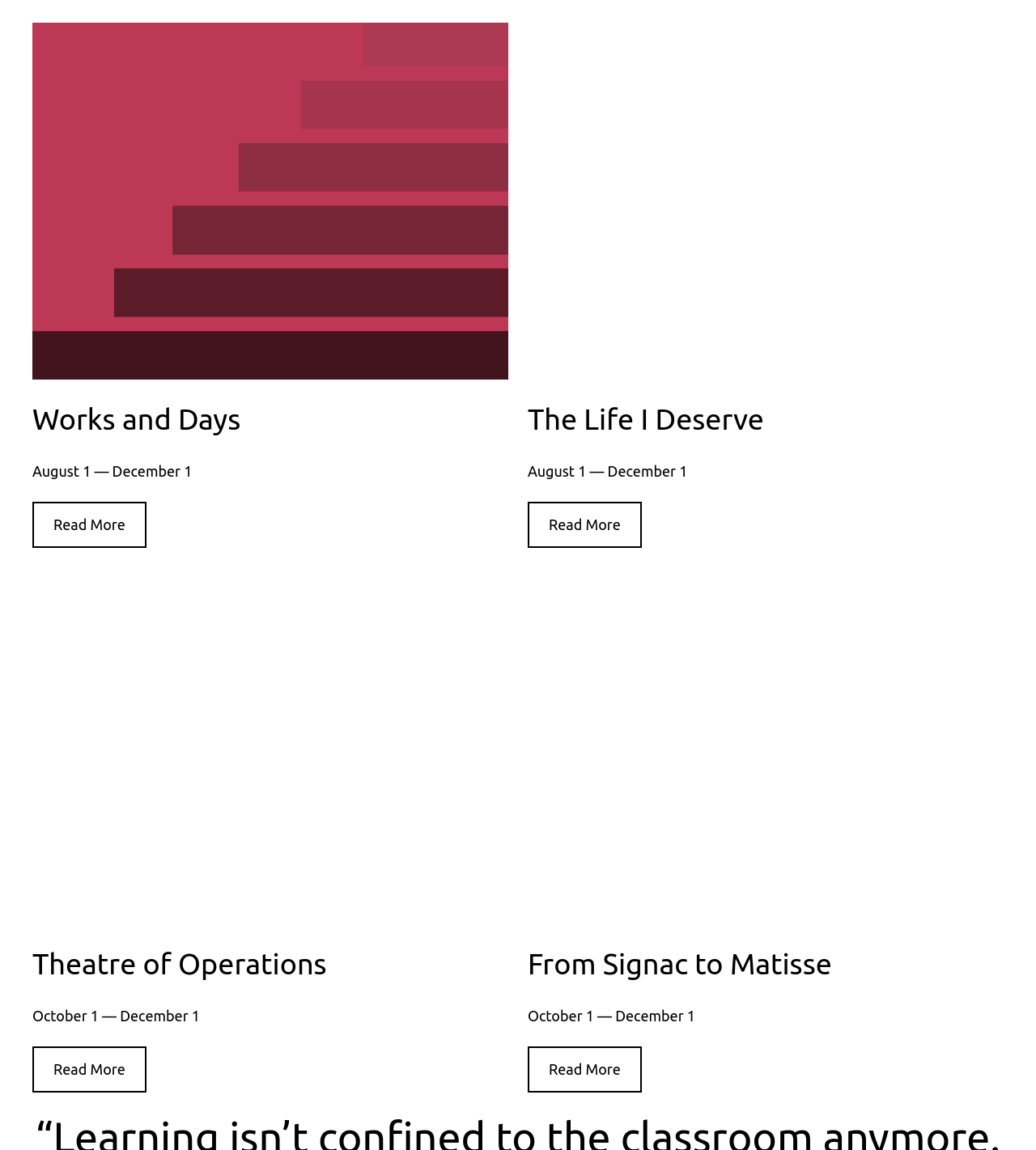How many events are listed on the webpage?
Using the image, elaborate on the answer with as much detail as possible.

I counted the number of figure elements, each of which represents an event, and found that there are four of them.